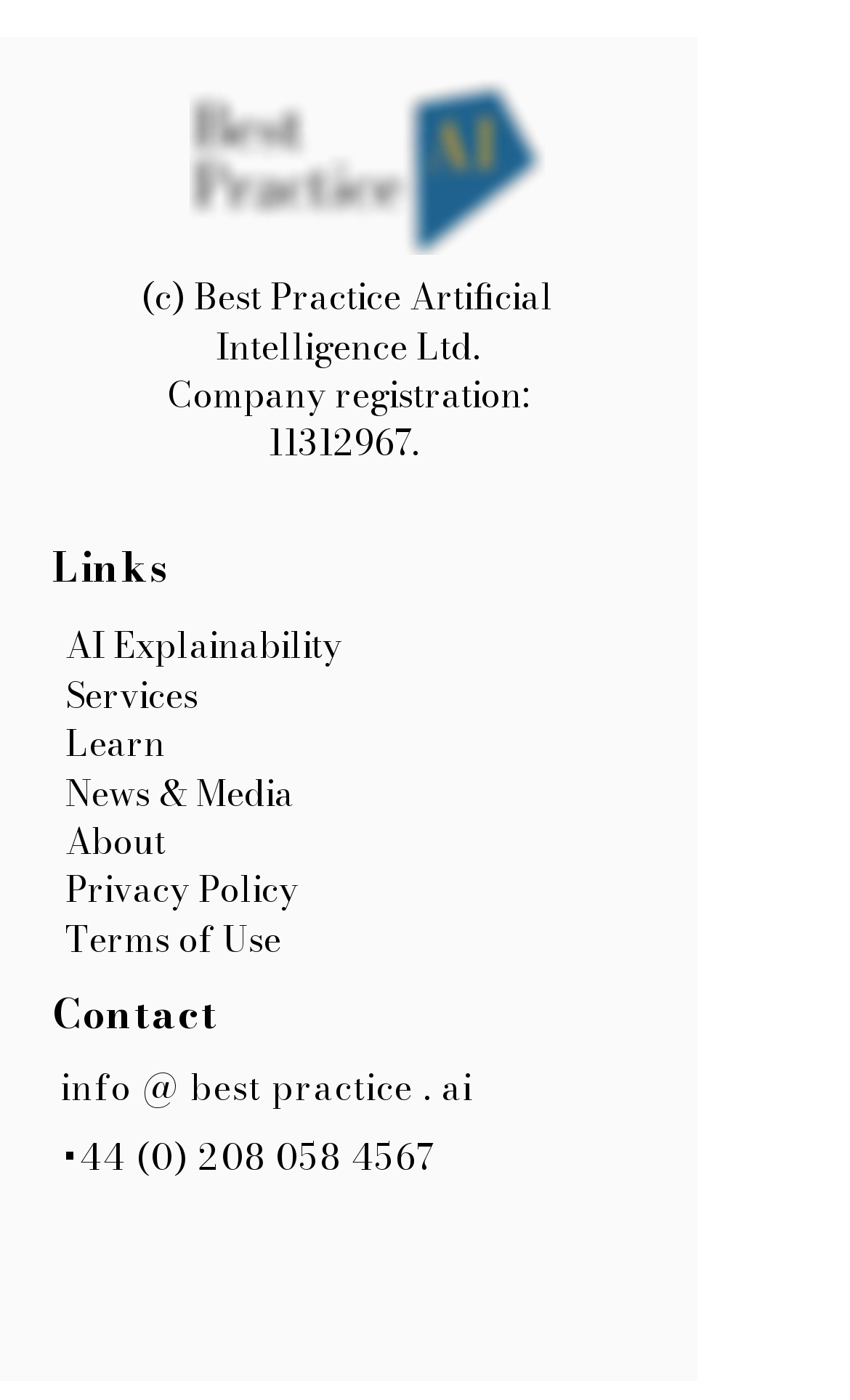What is the email address?
Look at the image and provide a short answer using one word or a phrase.

info@bestpractice.ai